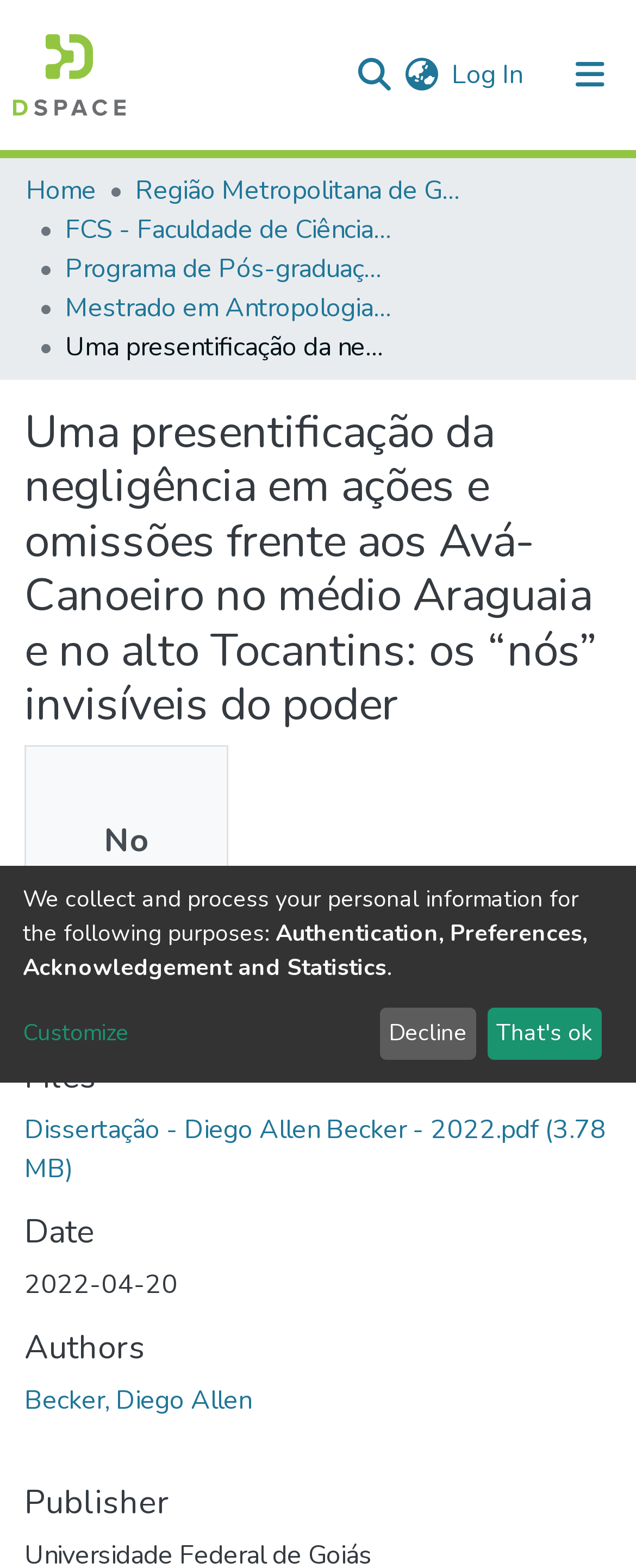Please specify the bounding box coordinates of the element that should be clicked to execute the given instruction: 'Log in'. Ensure the coordinates are four float numbers between 0 and 1, expressed as [left, top, right, bottom].

[0.705, 0.036, 0.826, 0.059]